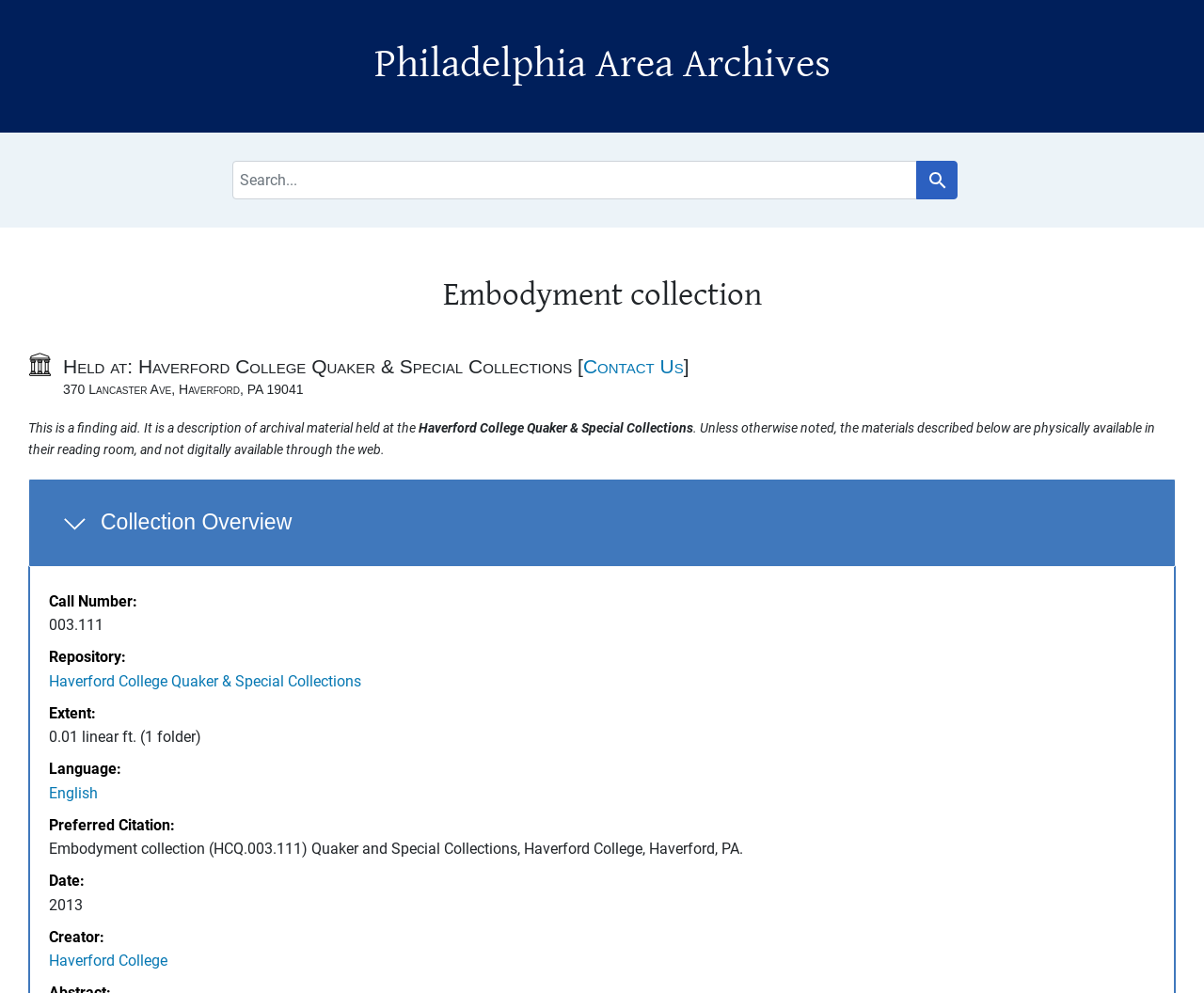Calculate the bounding box coordinates of the UI element given the description: "Skip to search".

[0.008, 0.005, 0.06, 0.014]